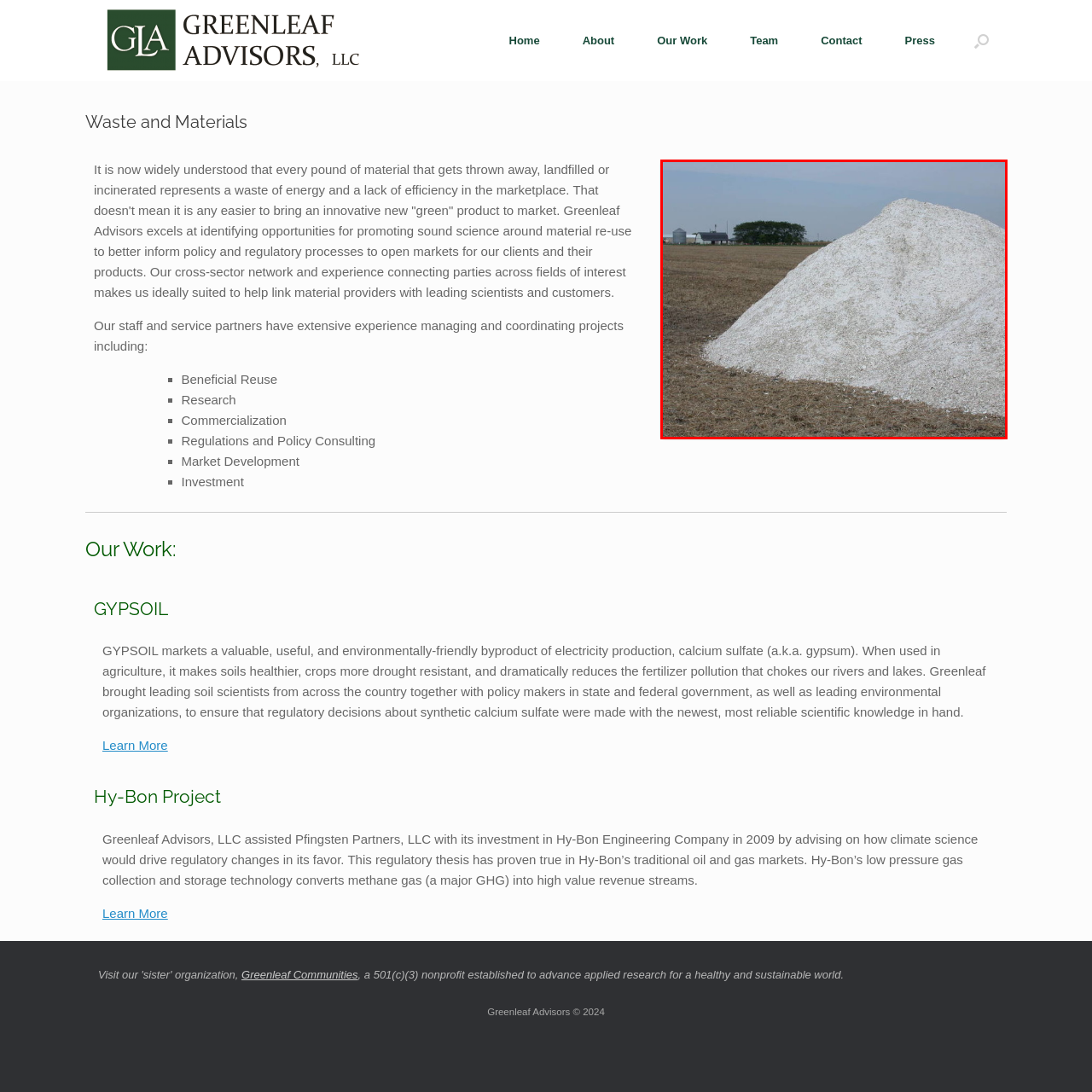Examine the contents within the red bounding box and respond with a single word or phrase: What is the purpose of gypsum in farming?

Improving soil health